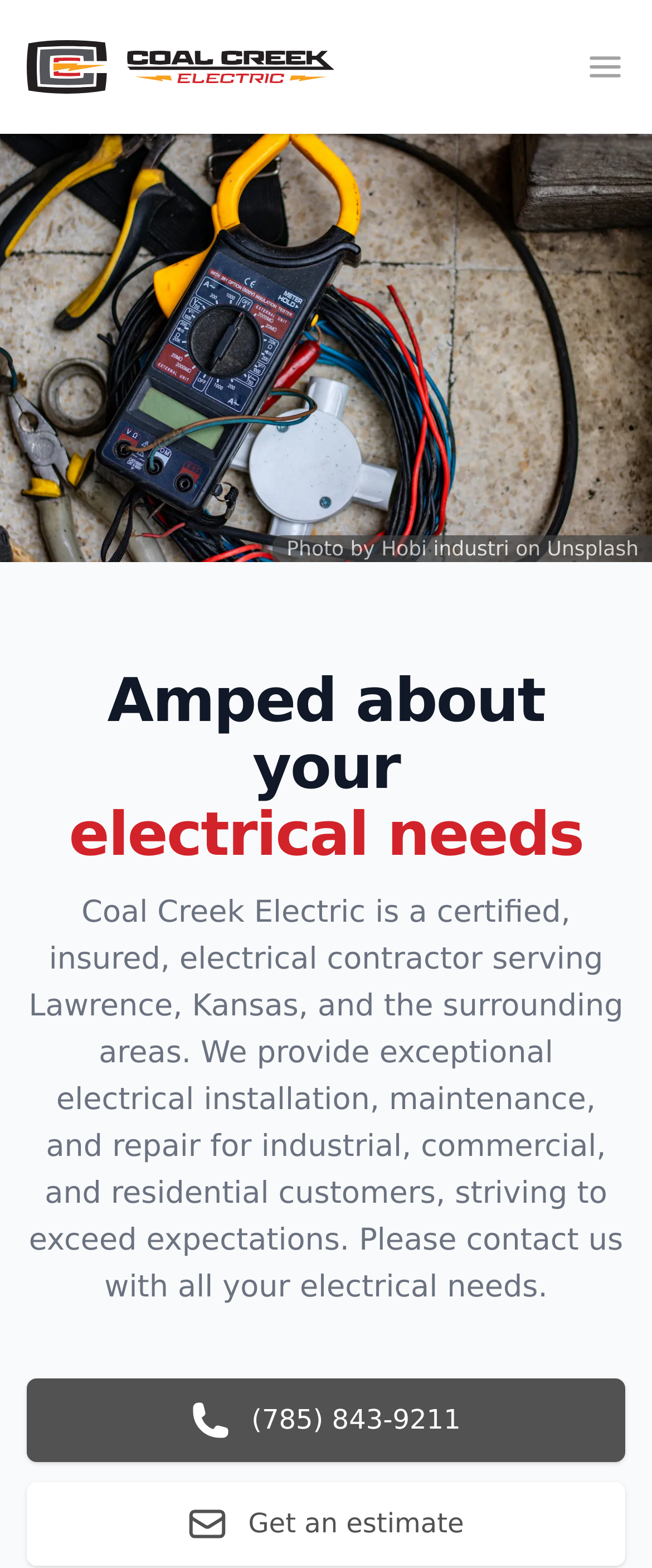Analyze the image and provide a detailed answer to the question: What services does Coal Creek Electric provide?

According to the webpage content, Coal Creek Electric provides exceptional electrical installation, maintenance, and repair for industrial, commercial, and residential customers.